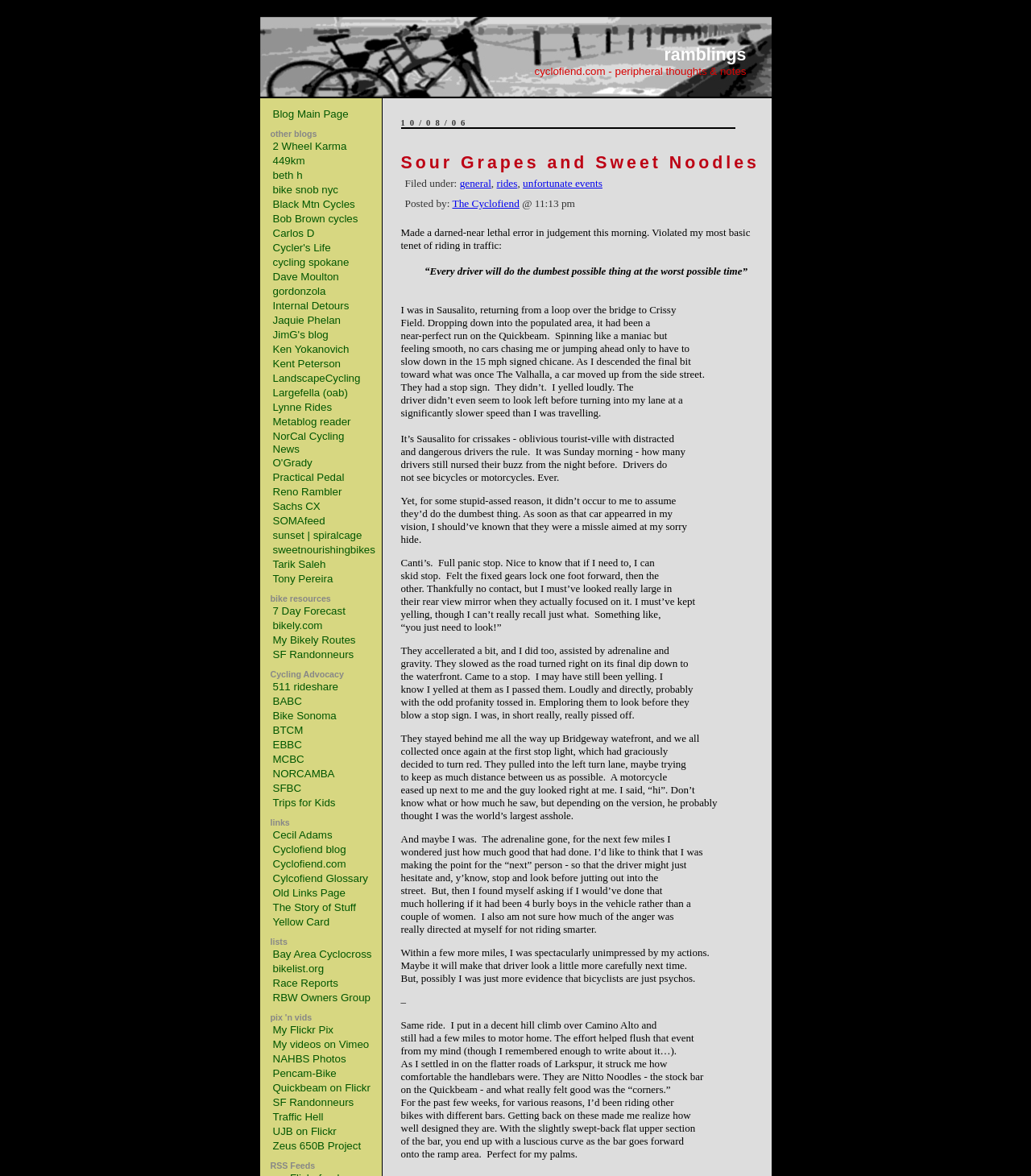Determine the bounding box coordinates of the region I should click to achieve the following instruction: "go to Blog Main Page". Ensure the bounding box coordinates are four float numbers between 0 and 1, i.e., [left, top, right, bottom].

[0.264, 0.092, 0.338, 0.102]